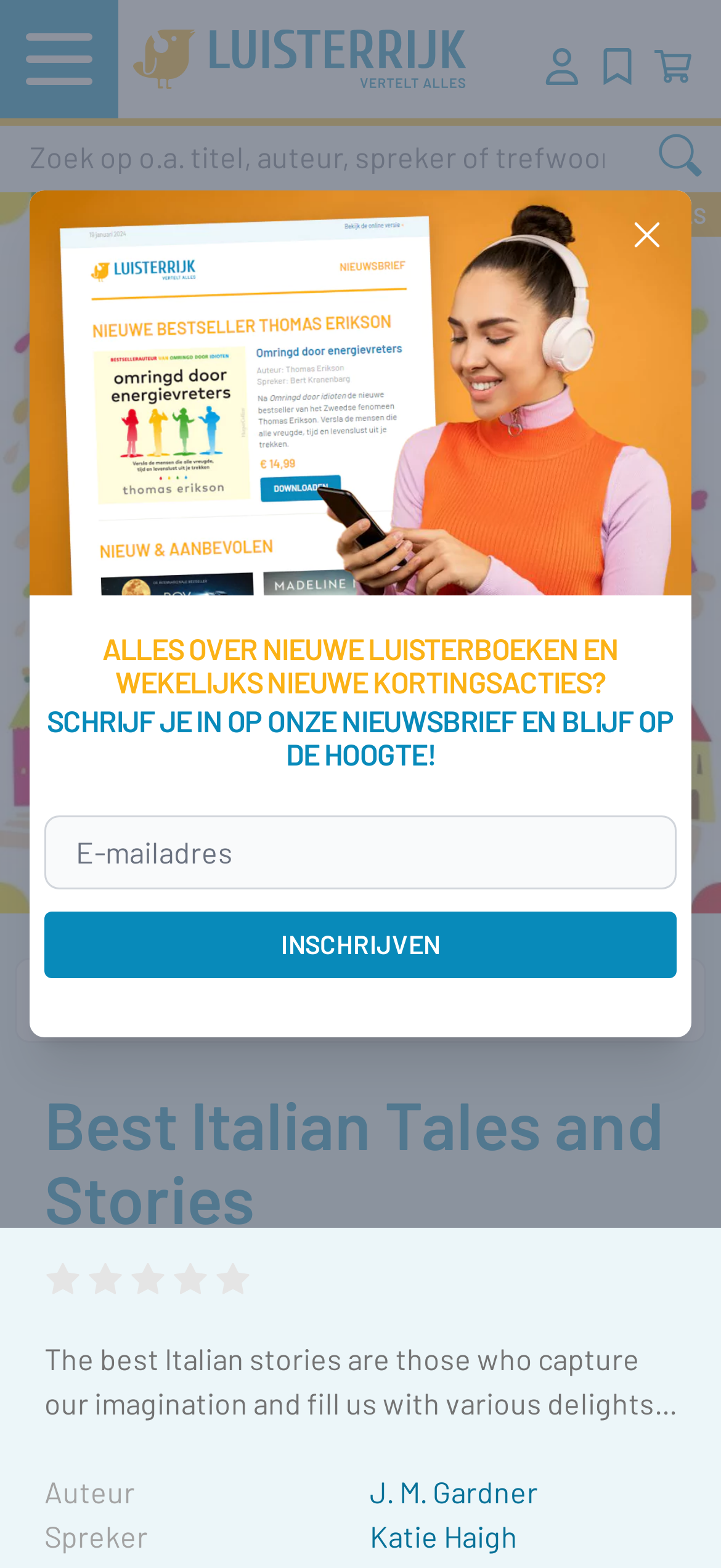From the given element description: "Luisterrijk - vertelt alles", find the bounding box for the UI element. Provide the coordinates as four float numbers between 0 and 1, in the order [left, top, right, bottom].

[0.185, 0.019, 0.645, 0.057]